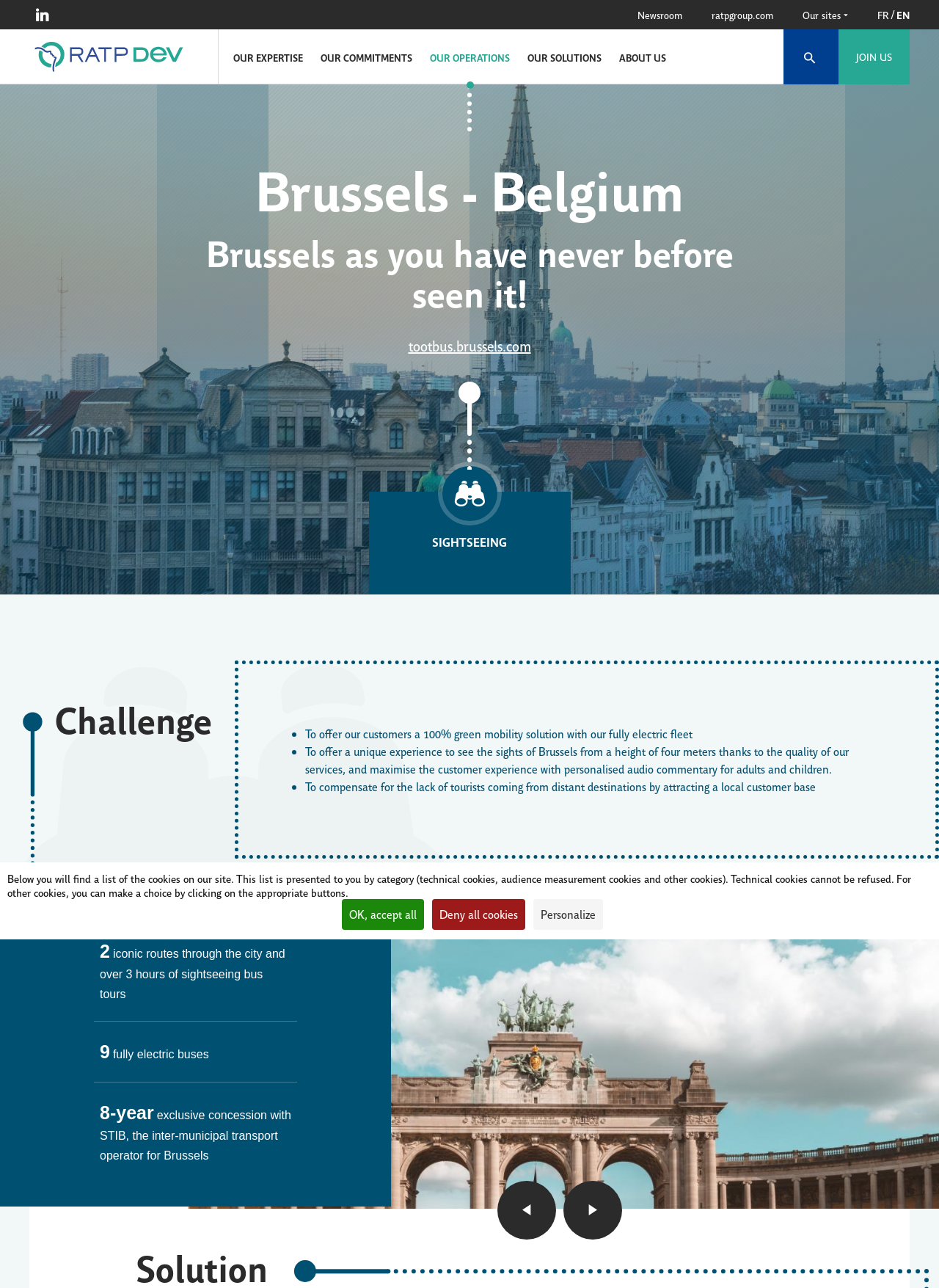What is the type of fleet used by Tootbus?
Answer with a single word or phrase, using the screenshot for reference.

Fully electric